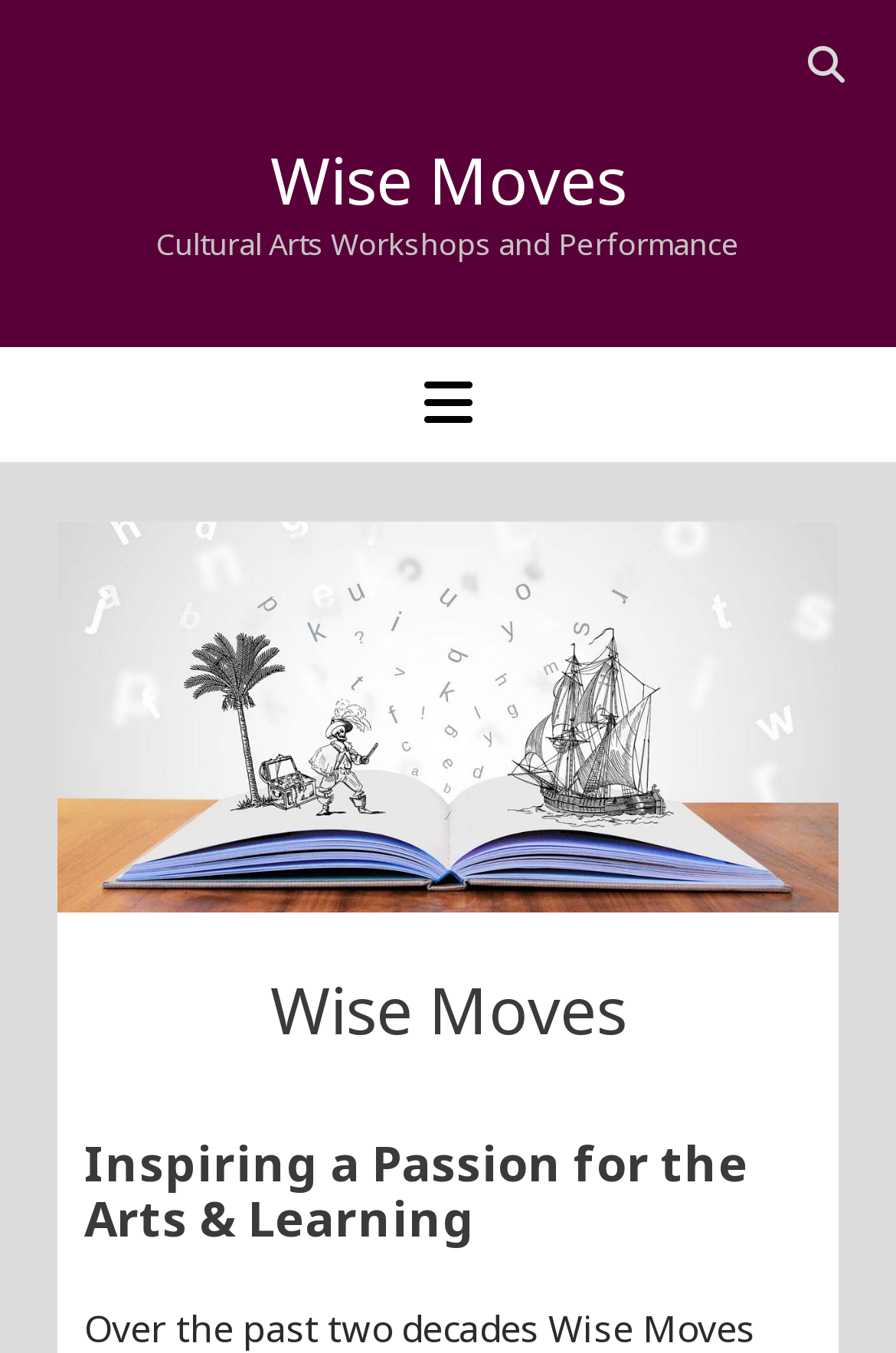Identify the bounding box coordinates of the clickable region necessary to fulfill the following instruction: "Search for something". The bounding box coordinates should be four float numbers between 0 and 1, i.e., [left, top, right, bottom].

[0.876, 0.02, 0.969, 0.085]